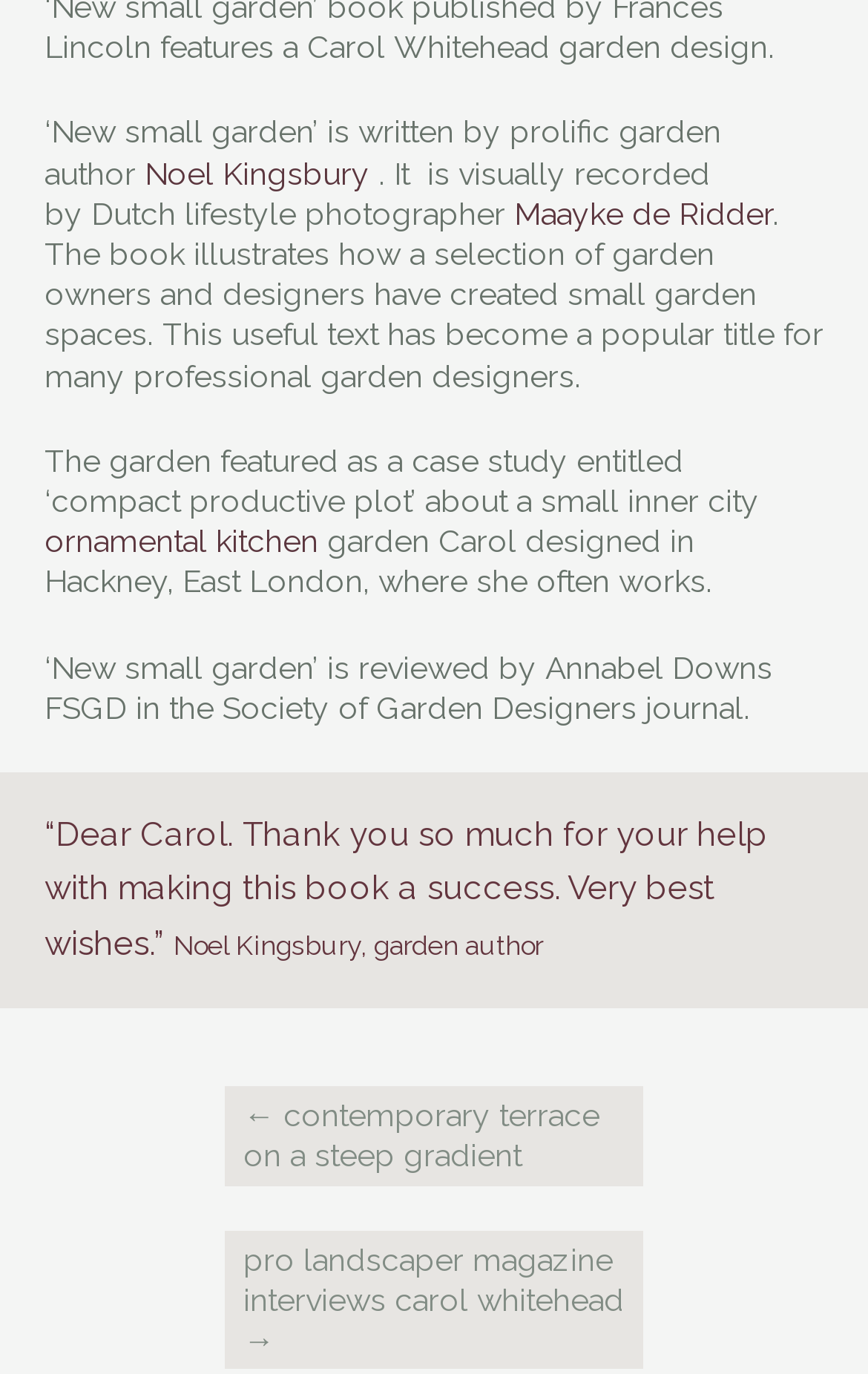What is the name of the journal that reviewed the book 'New small garden'?
Can you provide a detailed and comprehensive answer to the question?

The answer can be found in the text '‘New small garden’ is reviewed by Annabel Downs FSGD in the Society of Garden Designers journal.' which is a StaticText element with bounding box coordinates [0.051, 0.472, 0.89, 0.528]. This text indicates that the book 'New small garden' was reviewed in the Society of Garden Designers journal.